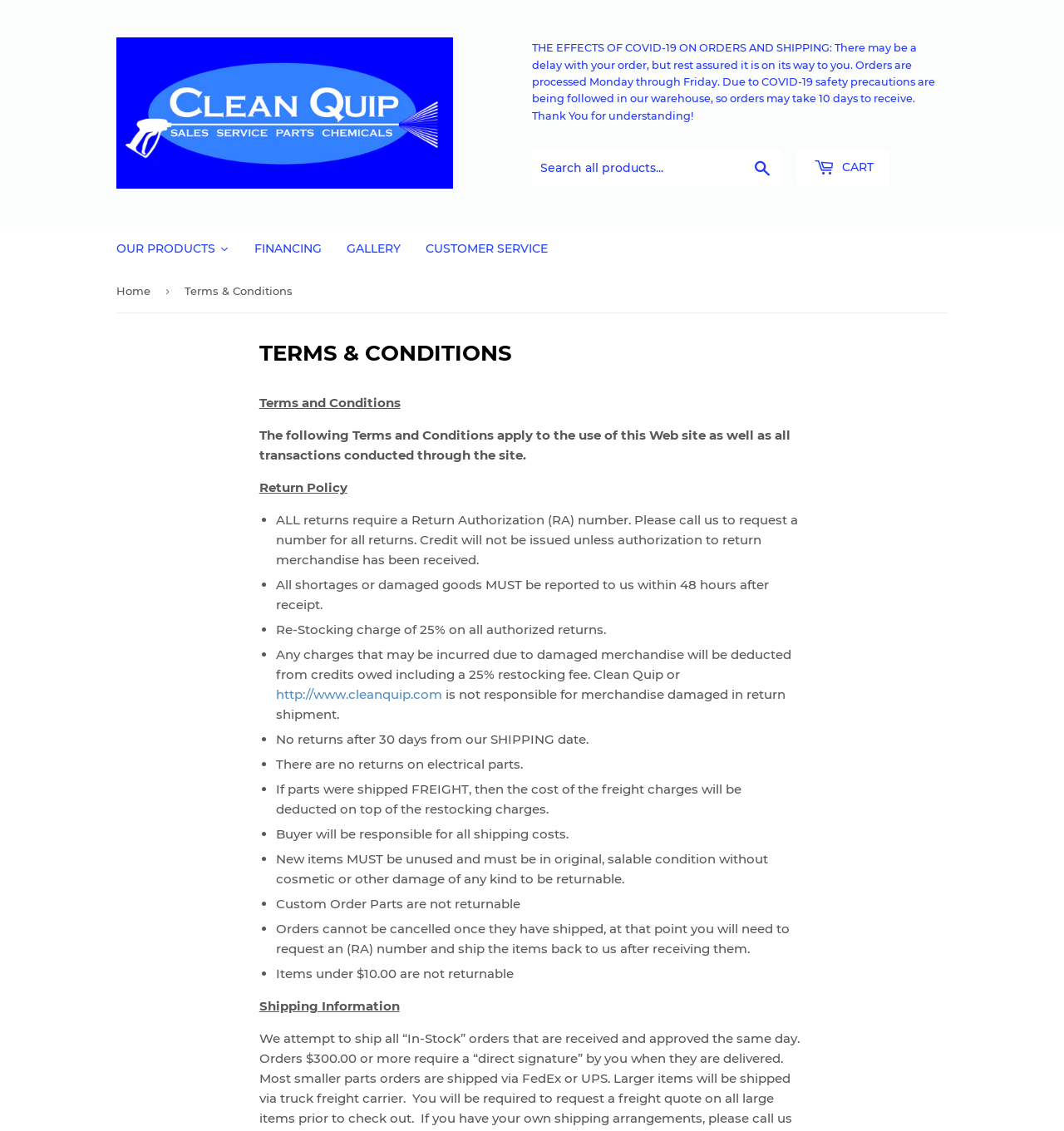Please find the bounding box coordinates of the element that needs to be clicked to perform the following instruction: "Click on CUSTOMER SERVICE". The bounding box coordinates should be four float numbers between 0 and 1, represented as [left, top, right, bottom].

[0.388, 0.2, 0.527, 0.238]